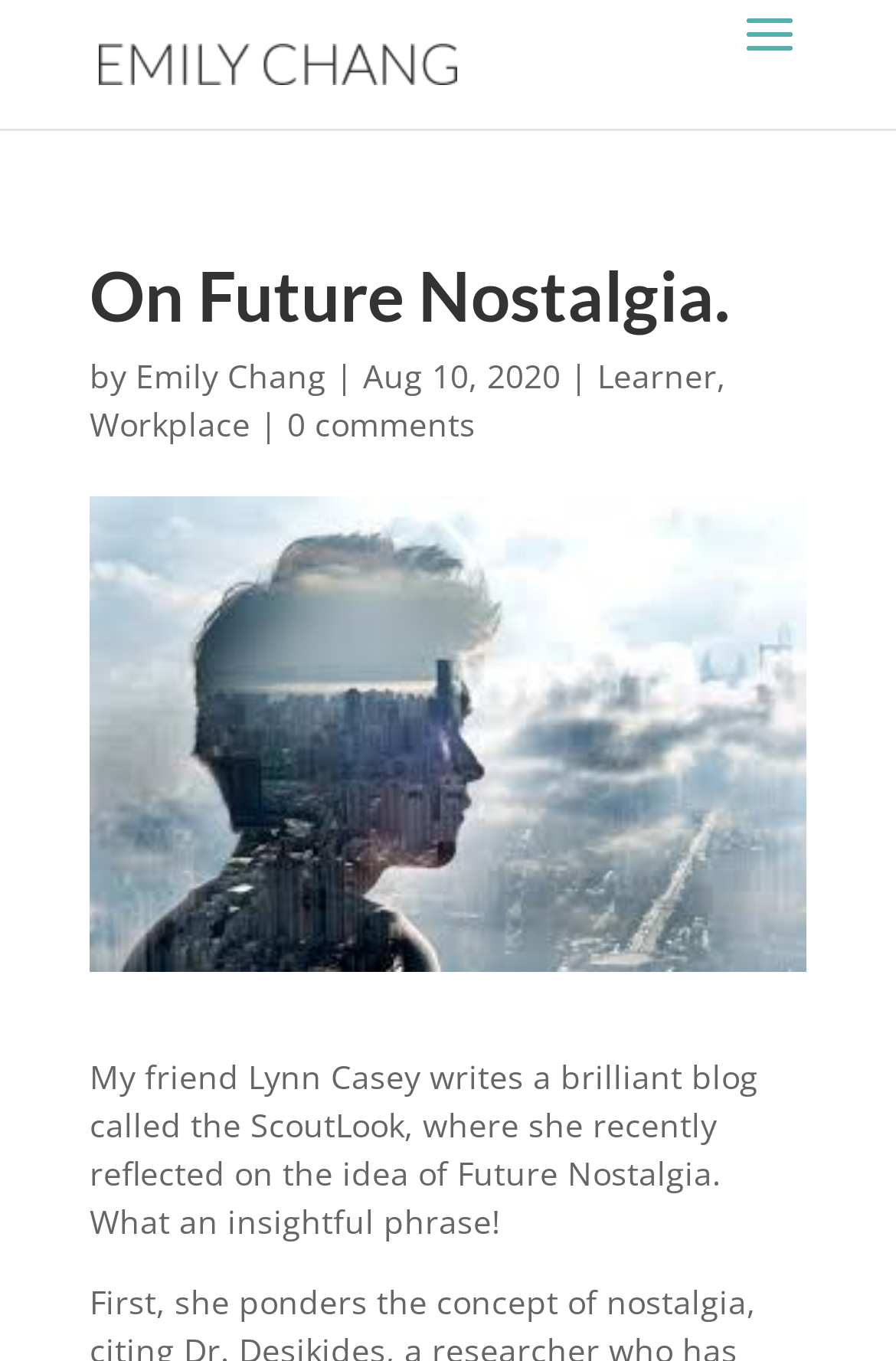Can you give a comprehensive explanation to the question given the content of the image?
How many comments does the blog post have?

The blog post has 0 comments, as stated by the link '0 comments'.